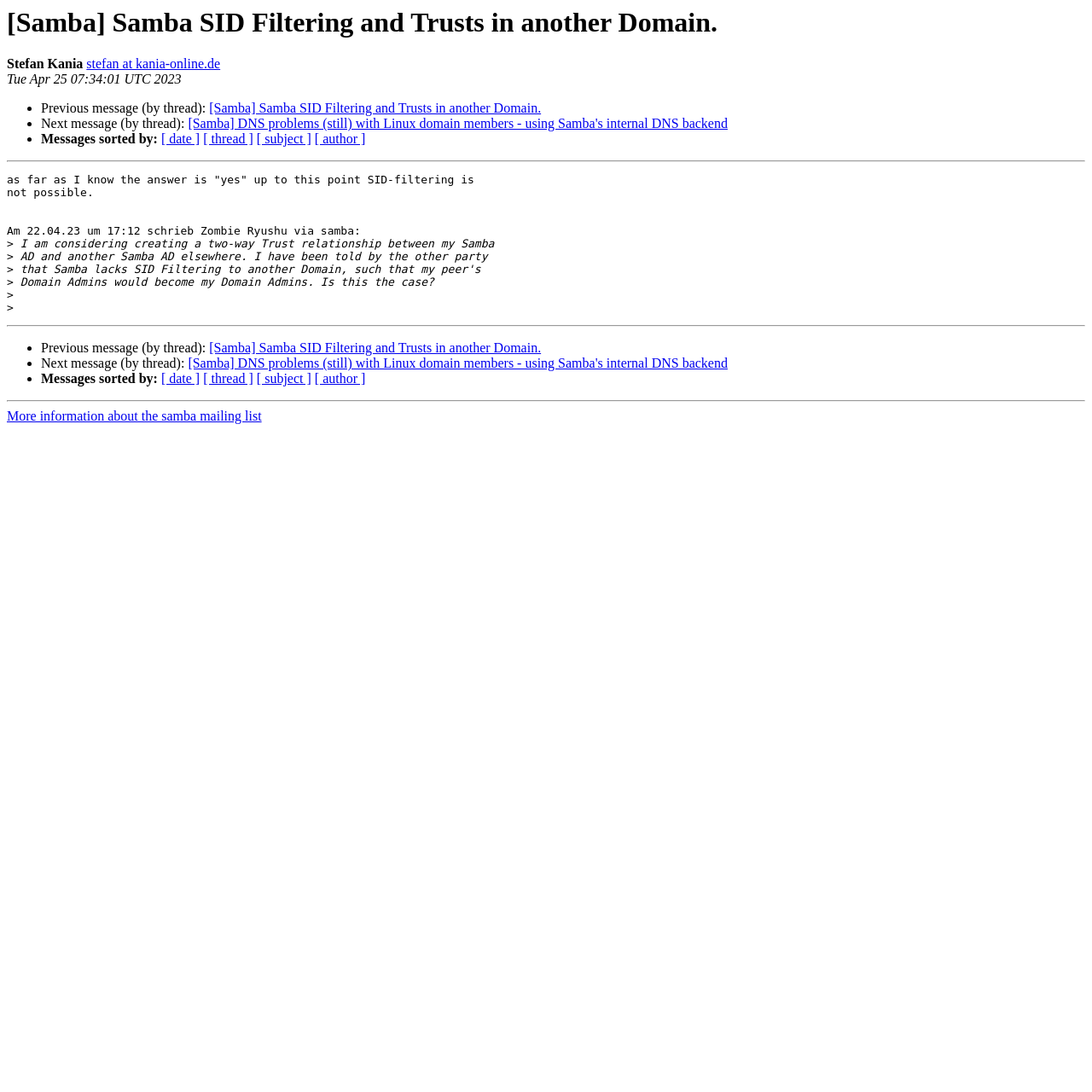Determine the bounding box coordinates for the area you should click to complete the following instruction: "View next message in thread".

[0.172, 0.107, 0.666, 0.12]